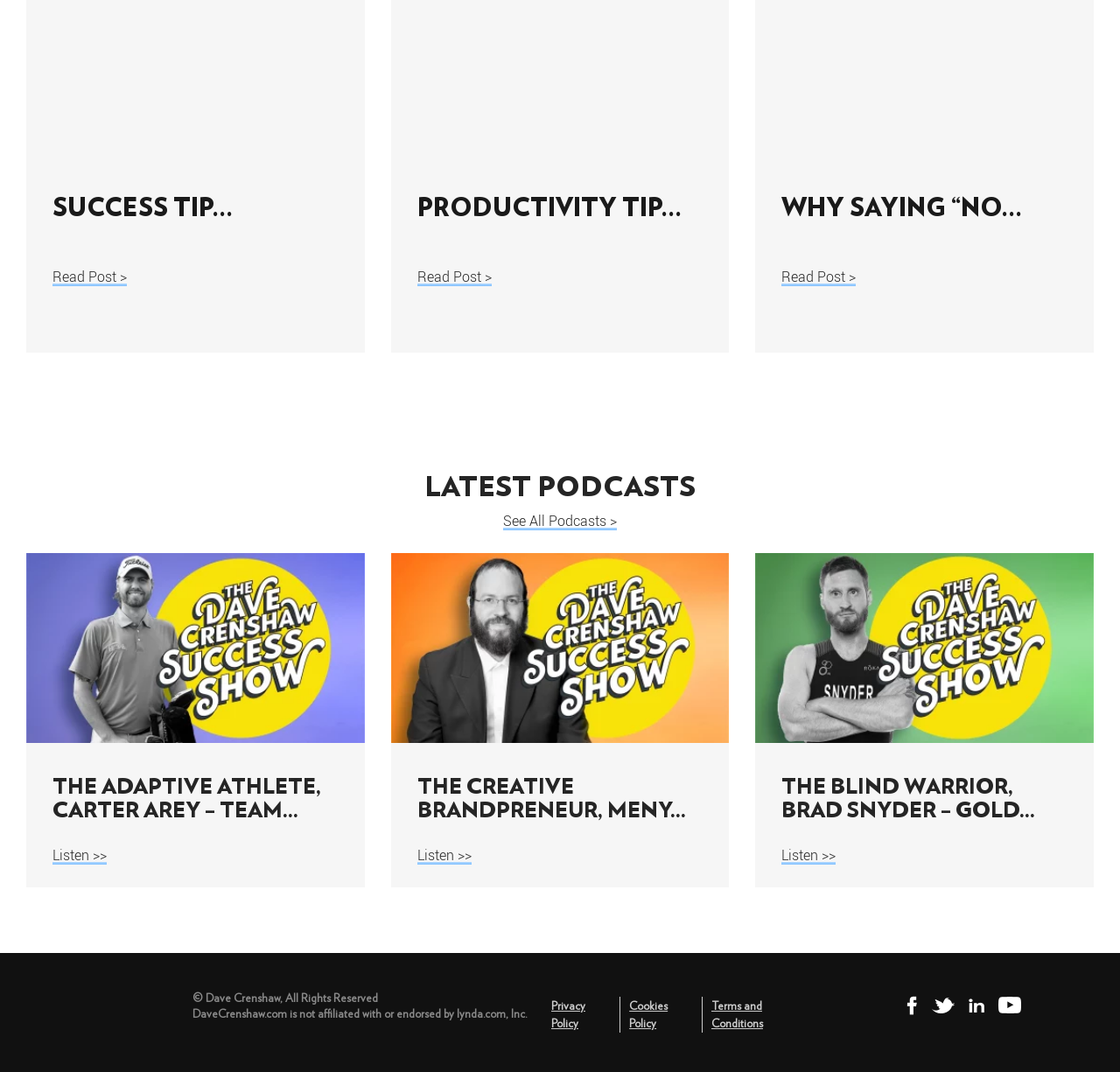Refer to the screenshot and answer the following question in detail:
What is the name of the person in the footer image?

I looked at the image element in the footer section and found the adjacent text element with the name 'Dave Crenshaw', which is the name of the person in the image.